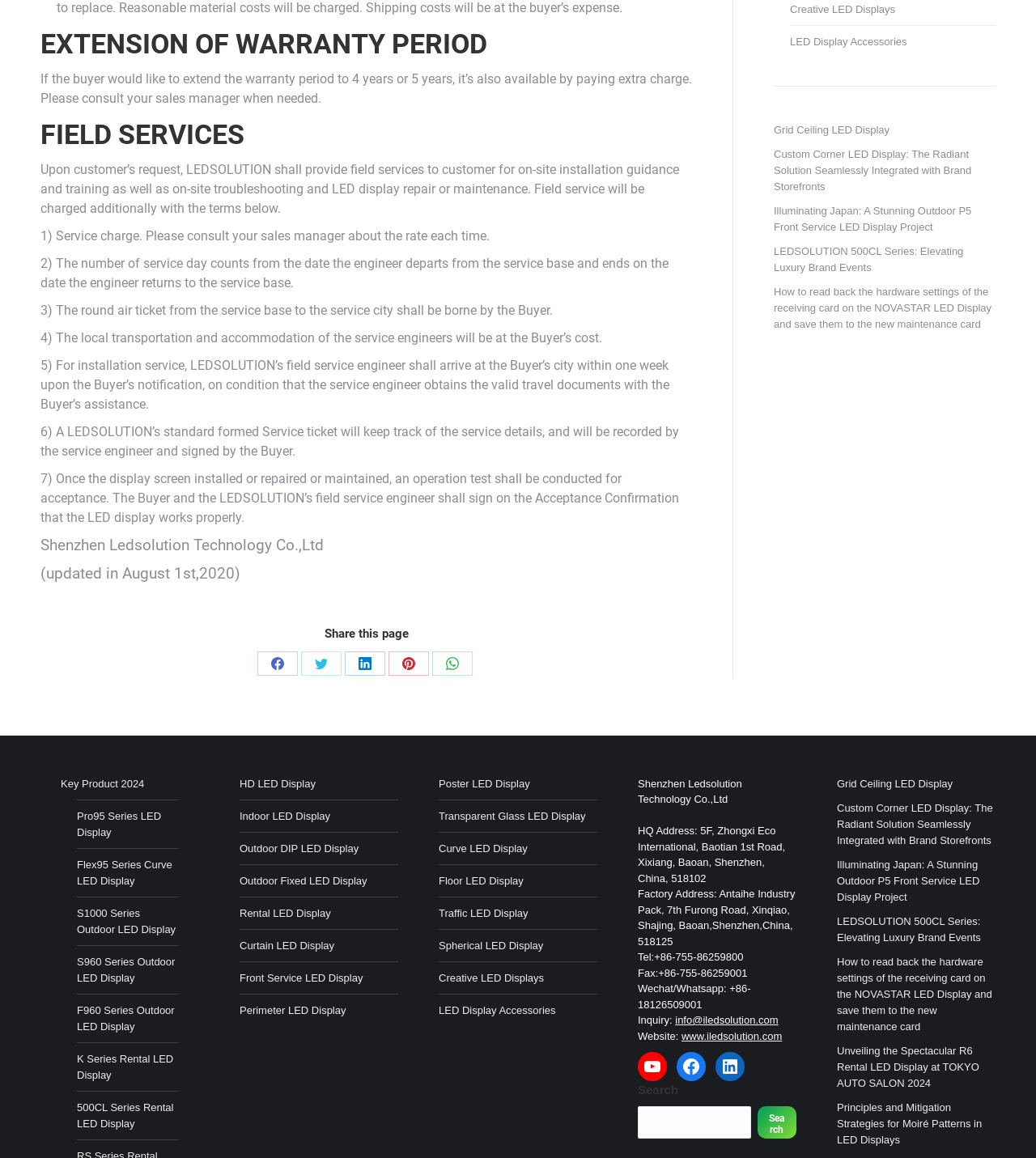Determine the bounding box coordinates of the region to click in order to accomplish the following instruction: "Search". Provide the coordinates as four float numbers between 0 and 1, specifically [left, top, right, bottom].

[0.616, 0.934, 0.769, 0.99]